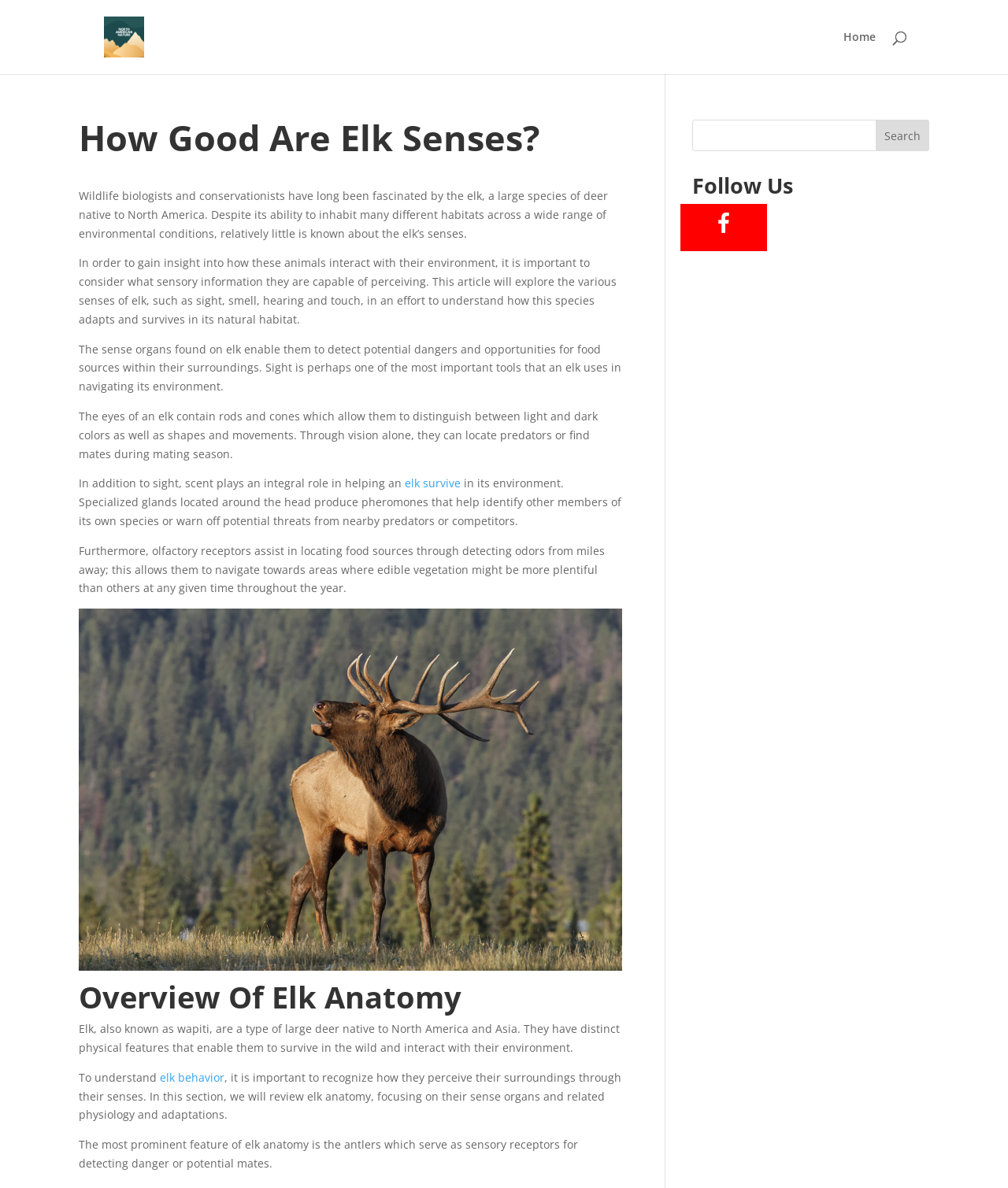Kindly respond to the following question with a single word or a brief phrase: 
What is the primary subject of this webpage?

Elk